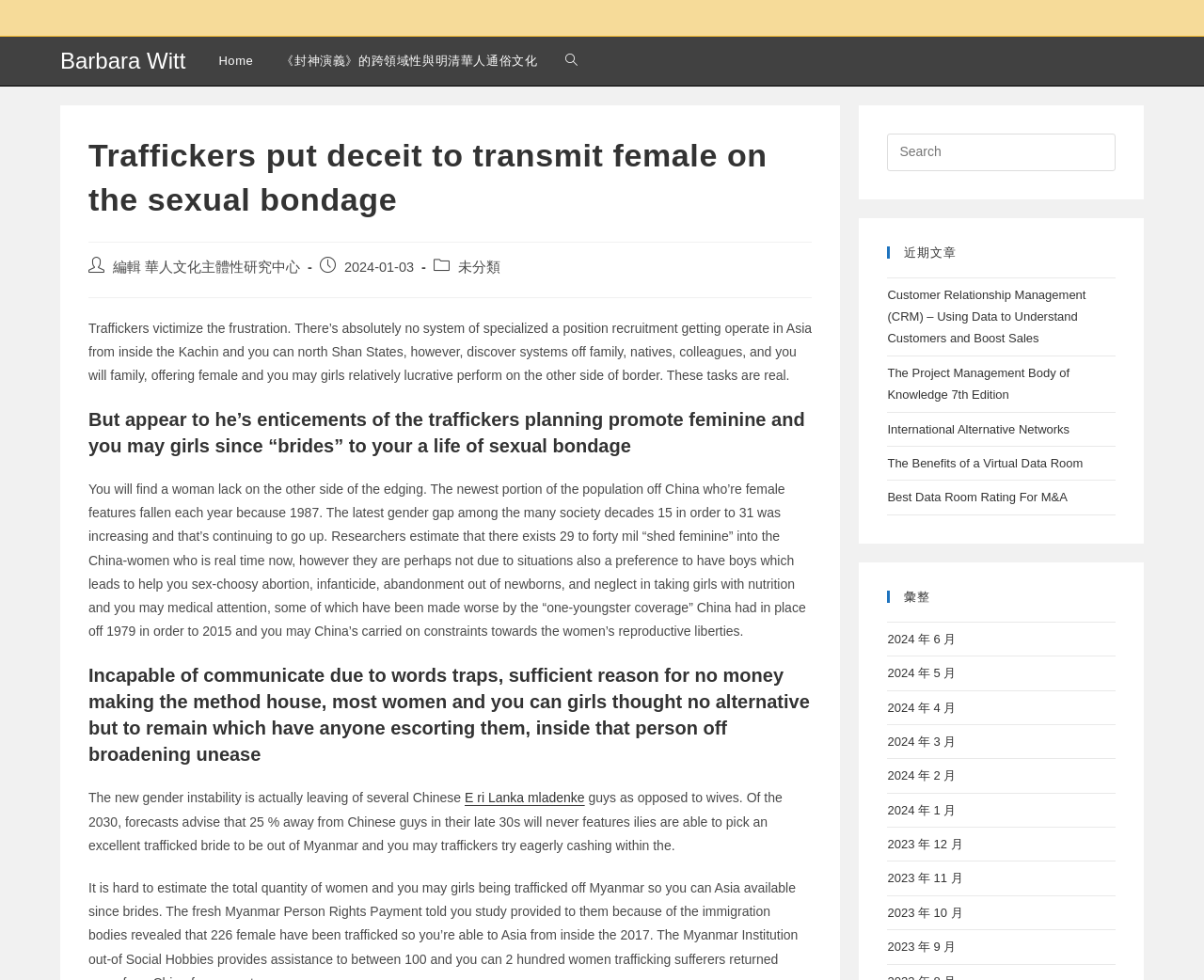Please predict the bounding box coordinates of the element's region where a click is necessary to complete the following instruction: "Search this website". The coordinates should be represented by four float numbers between 0 and 1, i.e., [left, top, right, bottom].

[0.737, 0.136, 0.927, 0.174]